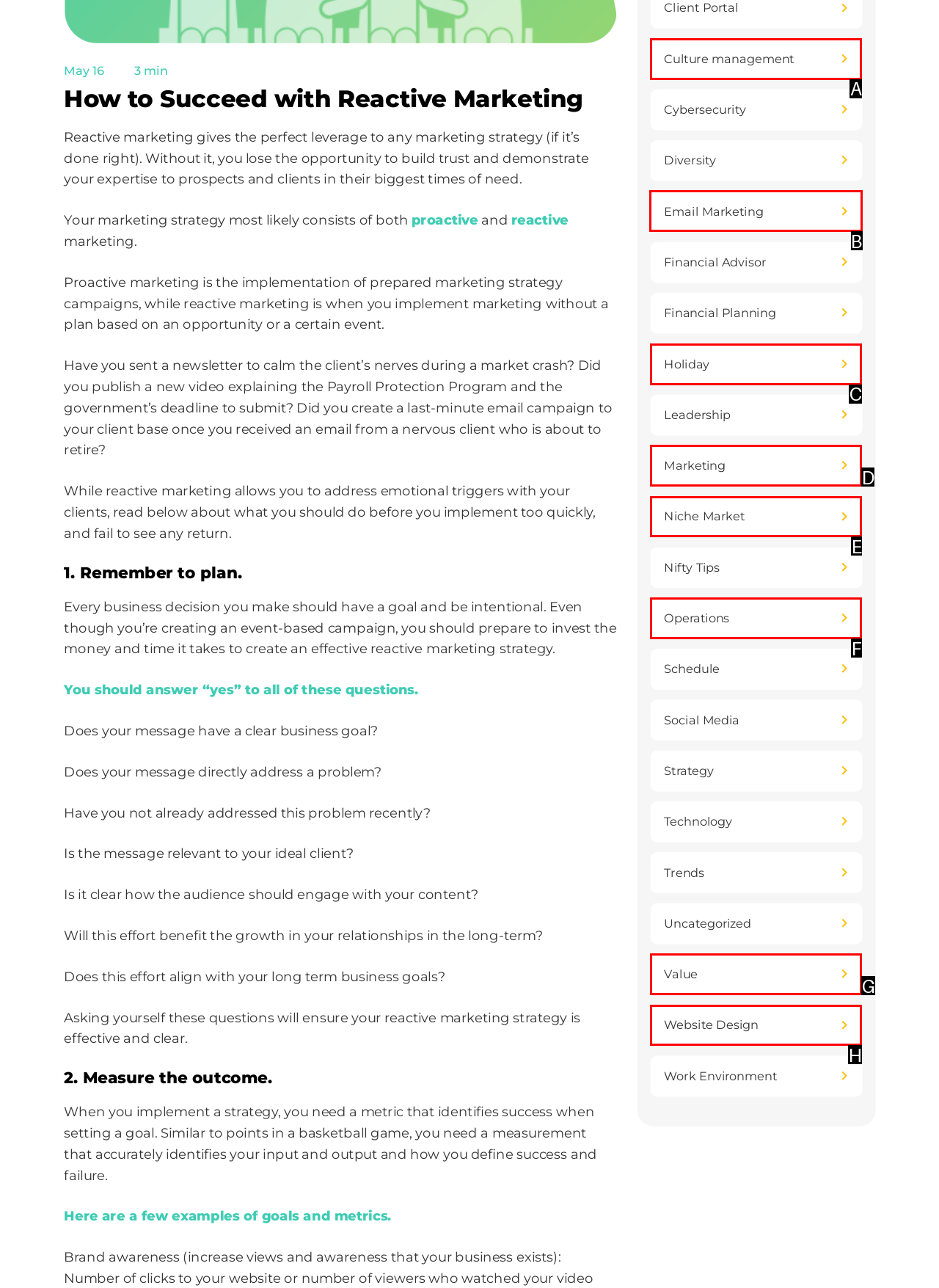Identify the correct HTML element to click for the task: Click on 'Email Marketing'. Provide the letter of your choice.

B